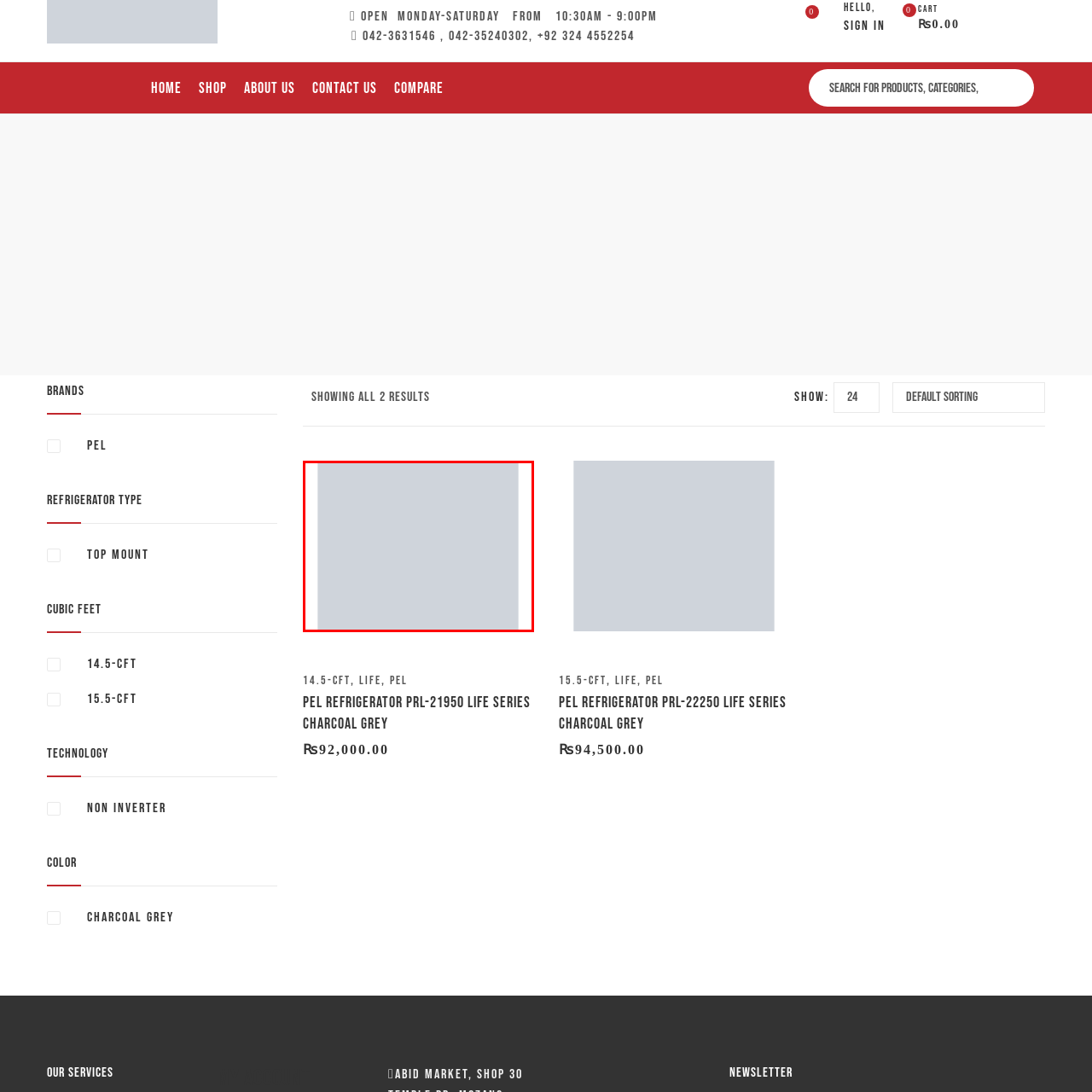Observe the image enclosed by the red rectangle, What is the price of the PEL Life Refrigerator?
 Give a single word or phrase as your answer.

₨ 92,000.00